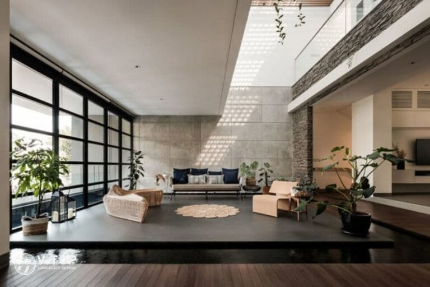Please answer the following query using a single word or phrase: 
What color are the pillows on the contemporary wooden couch?

Navy blue